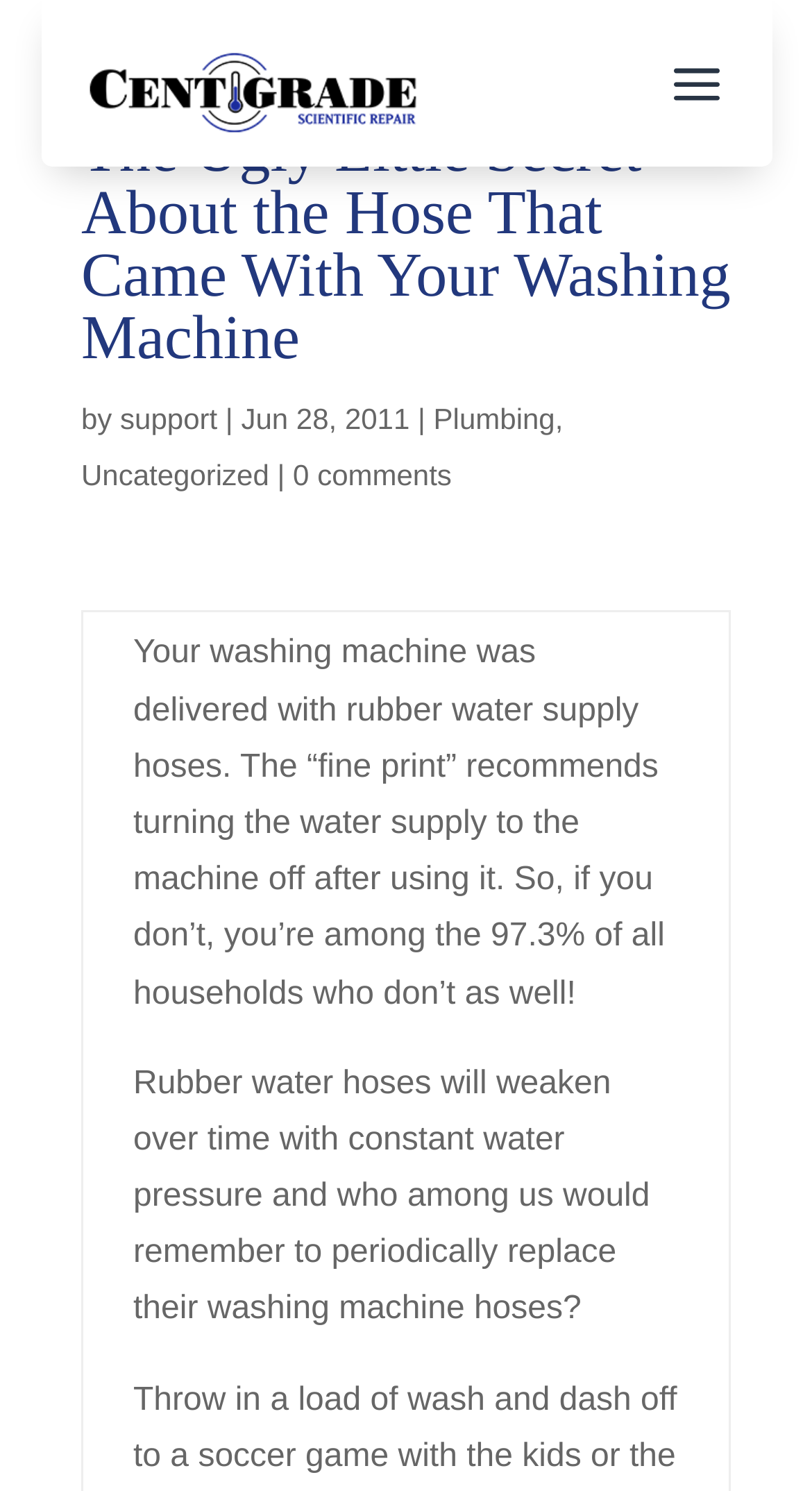Provide the bounding box coordinates of the HTML element described by the text: "0 comments".

[0.361, 0.308, 0.556, 0.33]